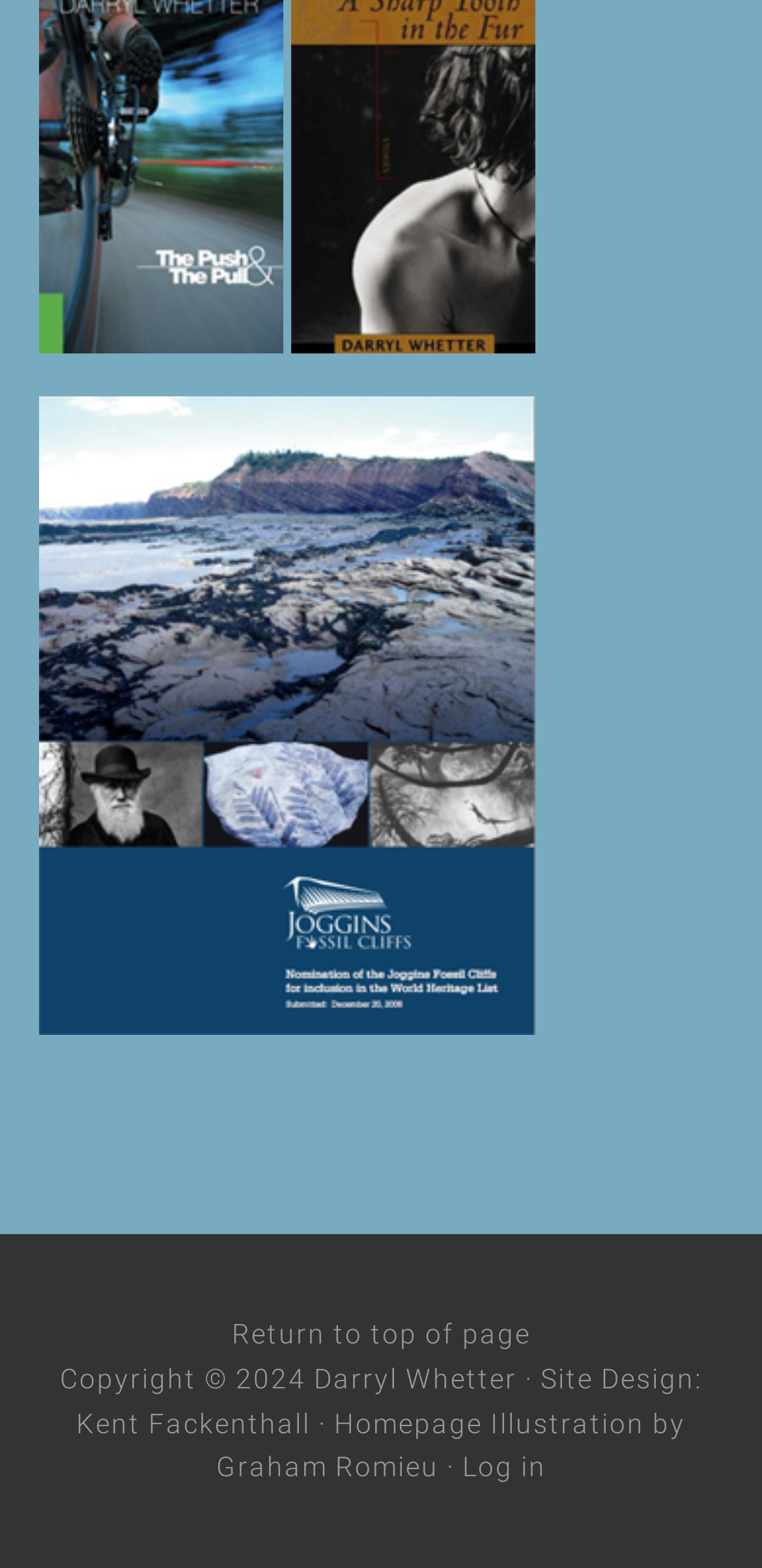Determine the bounding box for the UI element described here: "Log in".

[0.606, 0.926, 0.717, 0.946]